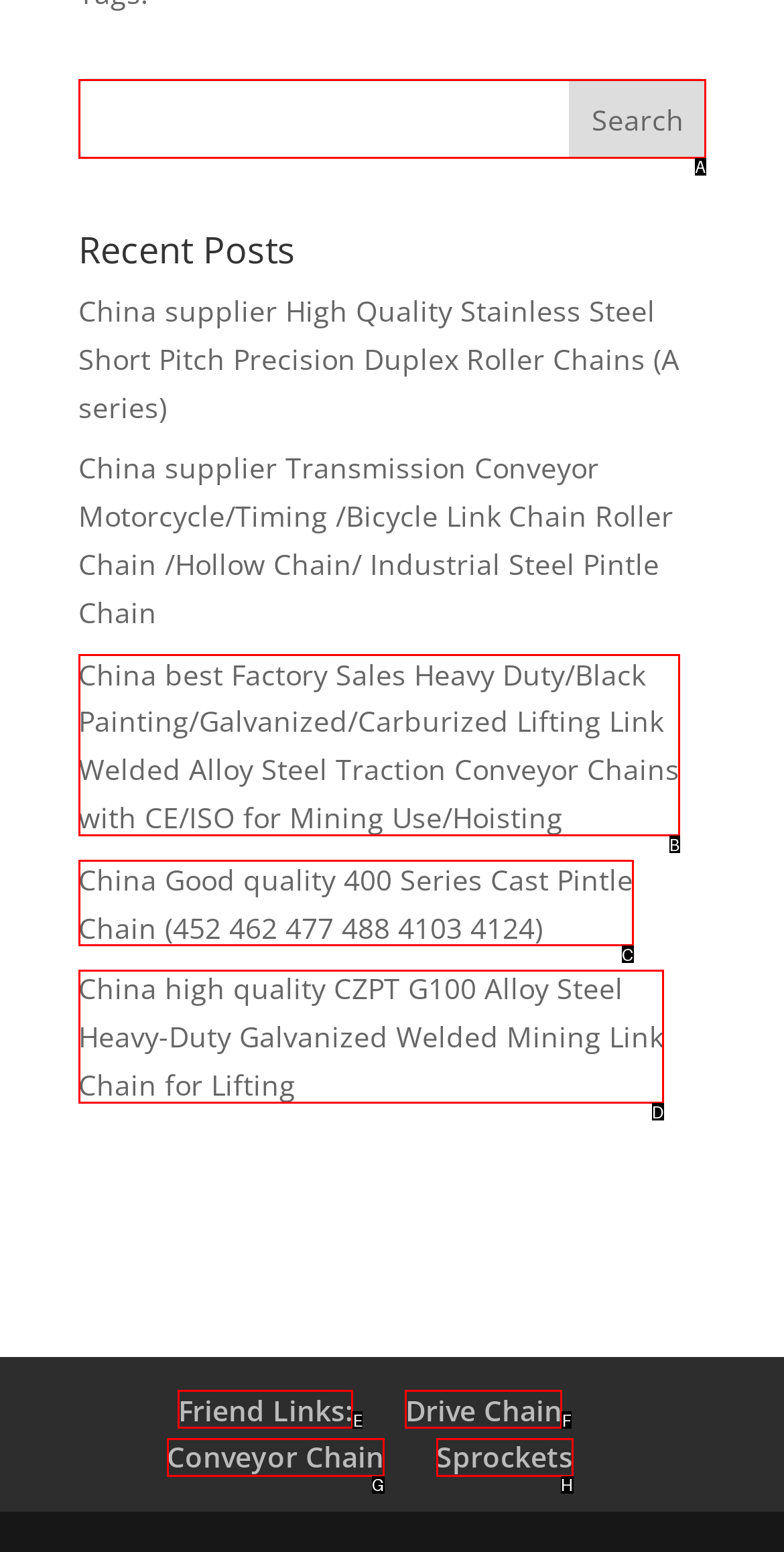Determine the HTML element to click for the instruction: search for a specific product using the search bar.
Answer with the letter corresponding to the correct choice from the provided options.

A